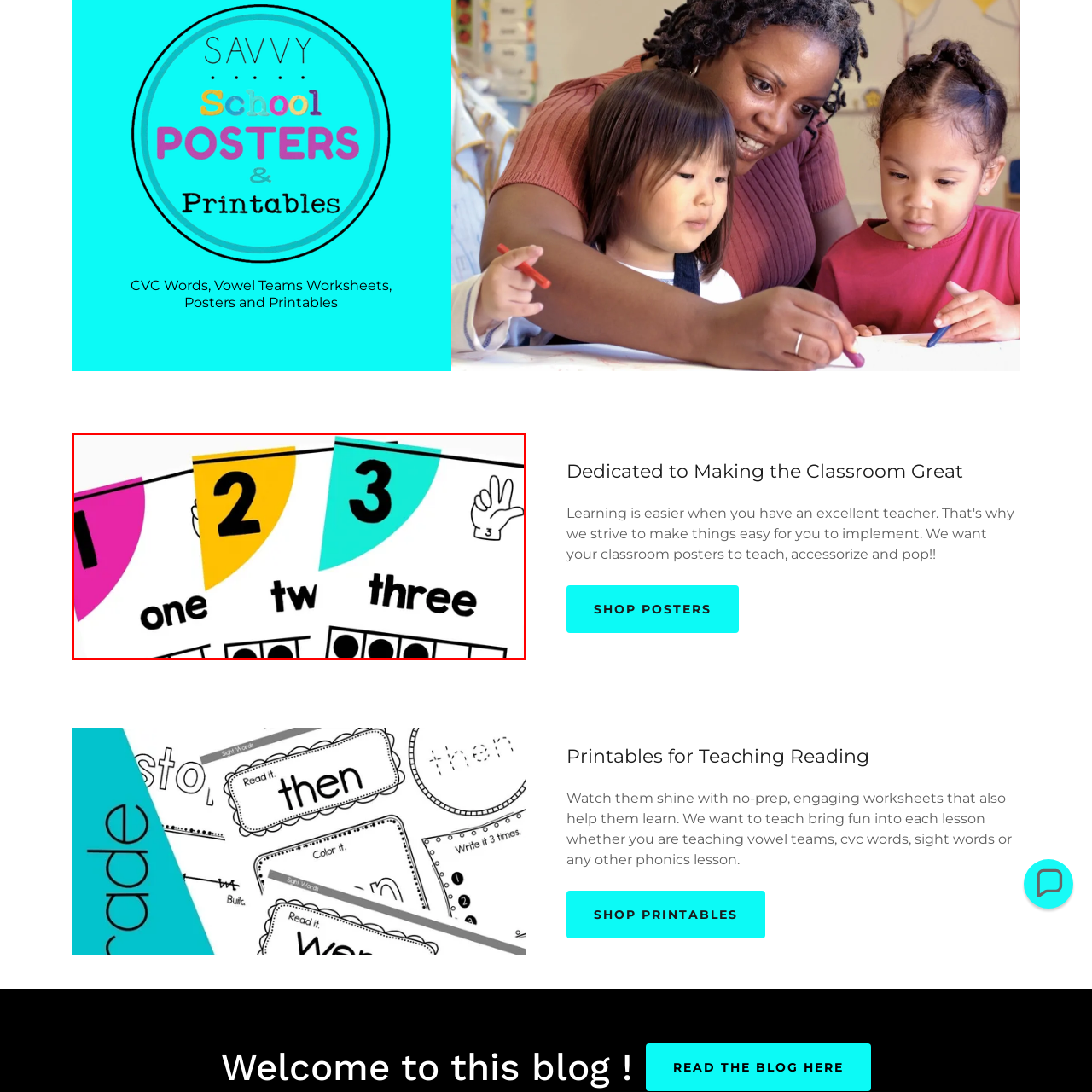What is the intended use of this illustration? Observe the image within the red bounding box and give a one-word or short-phrase answer.

for classroom settings or teaching reading and literacy skills